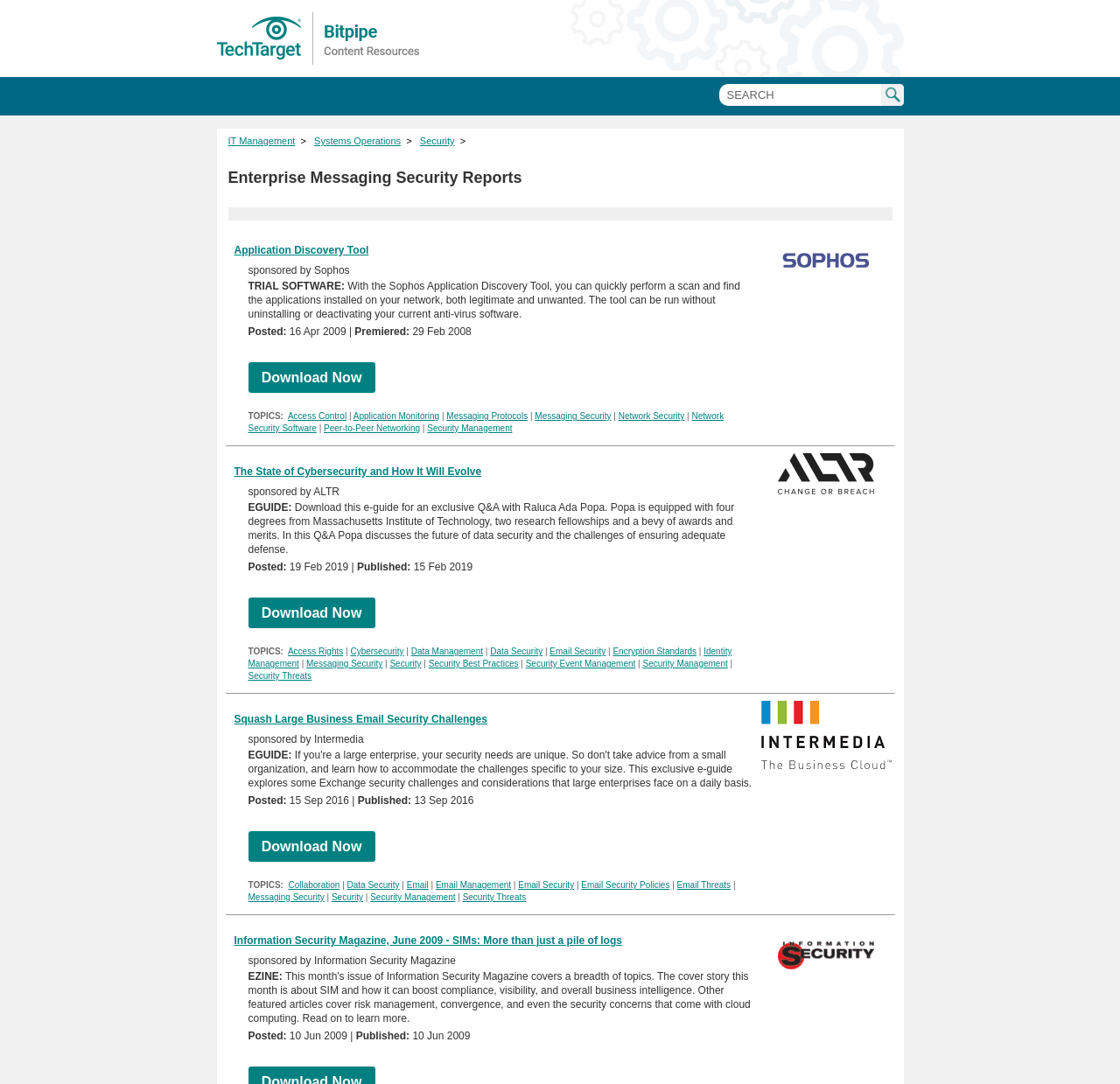What is the website's search function labeled as?
Using the image as a reference, give a one-word or short phrase answer.

SEARCH